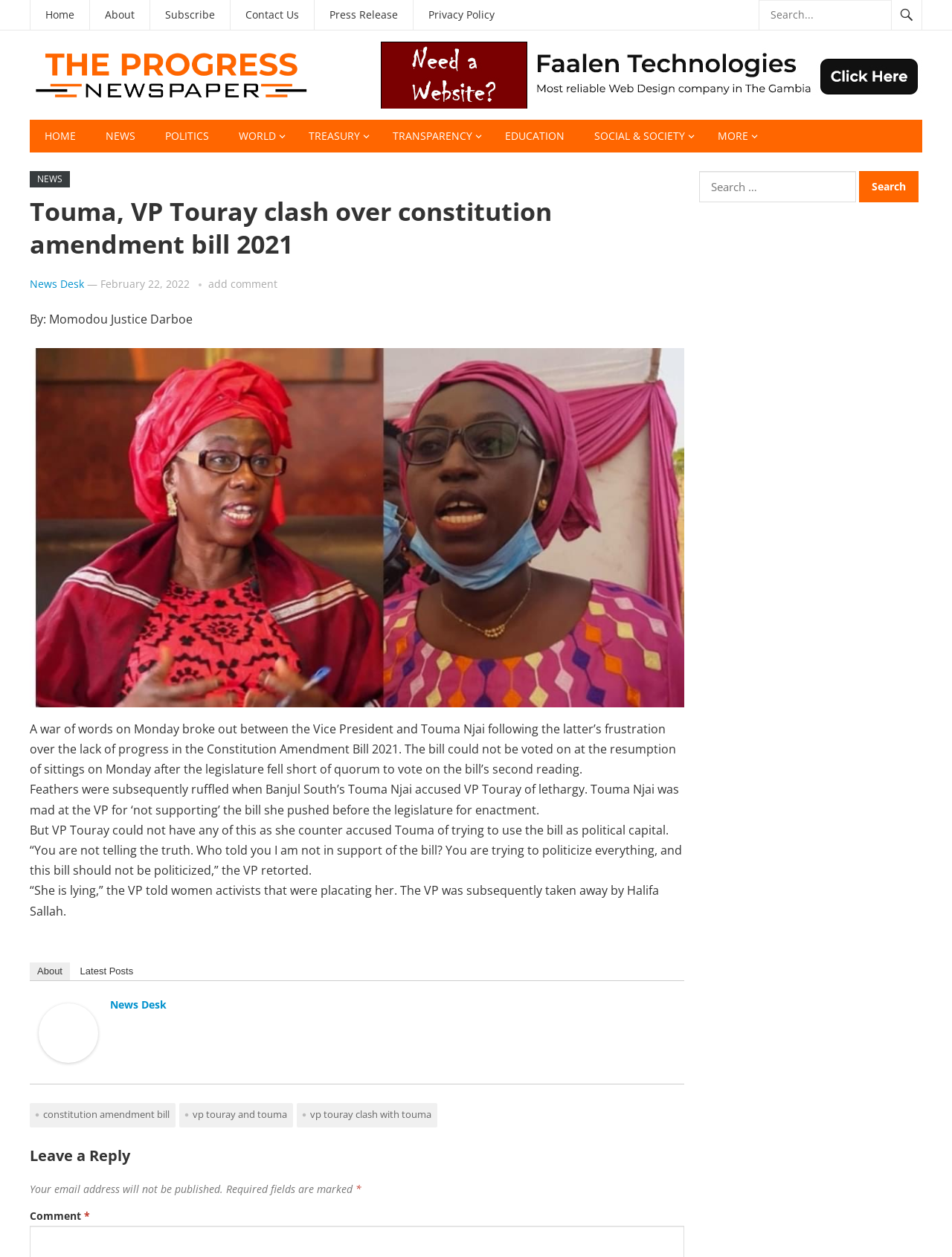Can you find the bounding box coordinates for the element to click on to achieve the instruction: "Leave a reply"?

[0.031, 0.911, 0.719, 0.927]